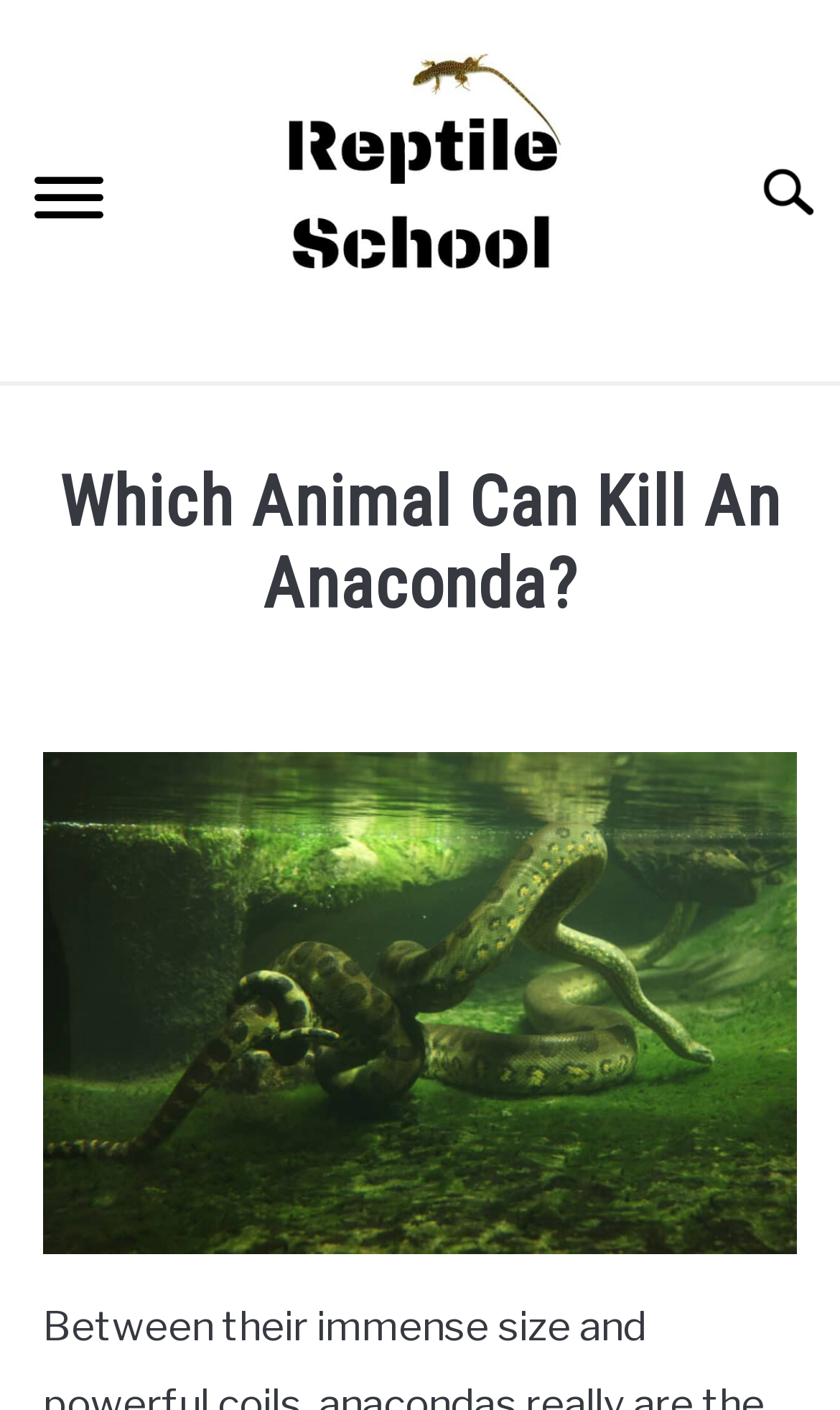Describe the webpage in detail, including text, images, and layout.

The webpage is about reptiles, specifically discussing which animals can kill an anaconda. At the top left corner, there is a button labeled "Menu" that controls the primary menu. Next to it, there is a link to "Reptile Care" accompanied by an image. 

Below these elements, there are six links arranged vertically, listing different types of reptiles: "CARE GUIDES", "LIZARDS", "SNAKES", "TURTLES & TORTOISES", "FROGS", and "CROCODILIANS". 

The main content of the webpage is headed by a title "Which Animal Can Kill An Anaconda?" situated in the middle of the page. Below the title, there is a byline indicating the author, Joshua Beurskens, and a category label "Snakes". 

On the right side of the main content, there is a figure, likely an image related to the topic. The webpage provides information on the only animals capable of killing adult anacondas, which are humans, jaguars, and larger caimans.